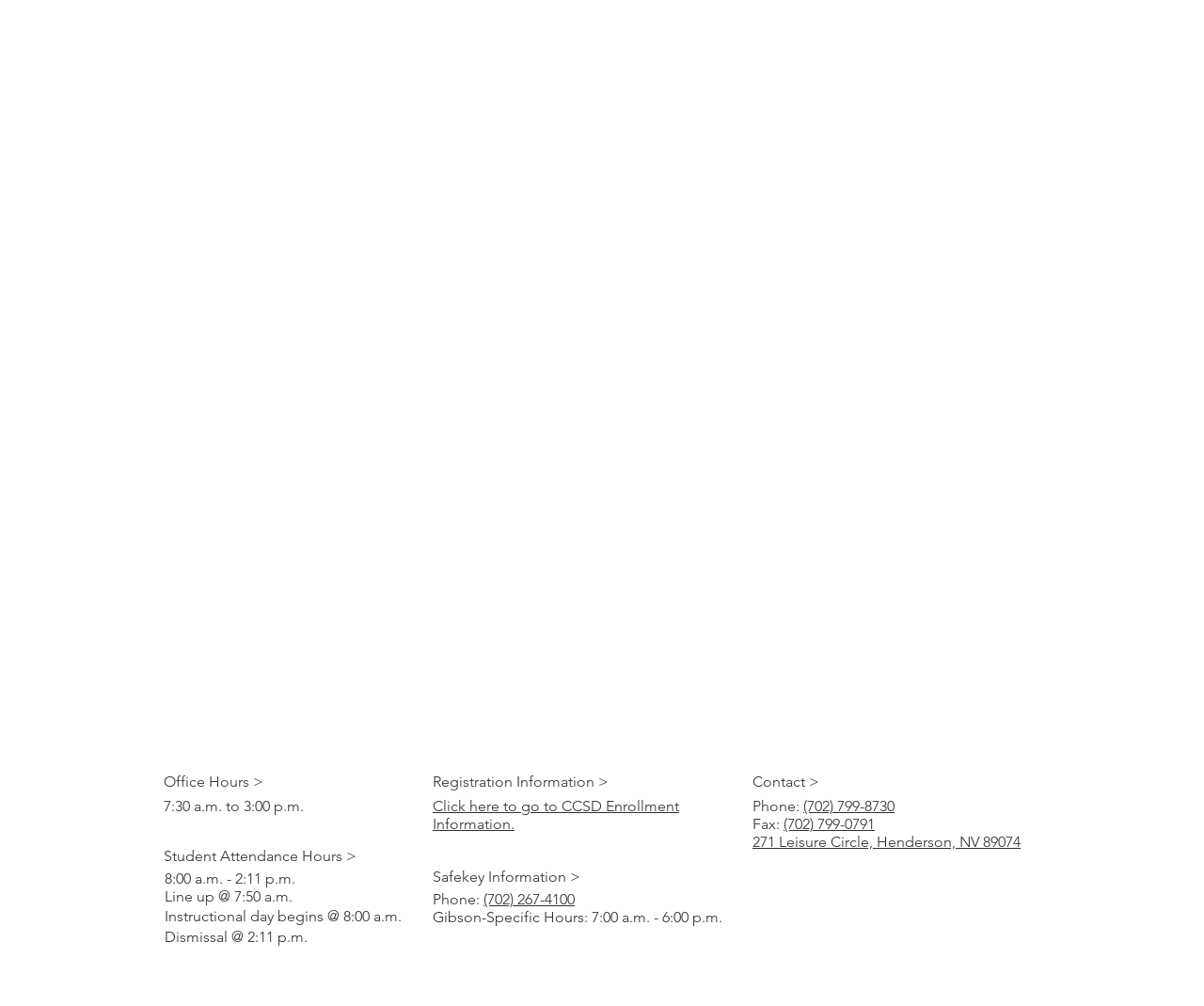What is the phone number for registration information?
Look at the screenshot and respond with a single word or phrase.

(702) 799-8730